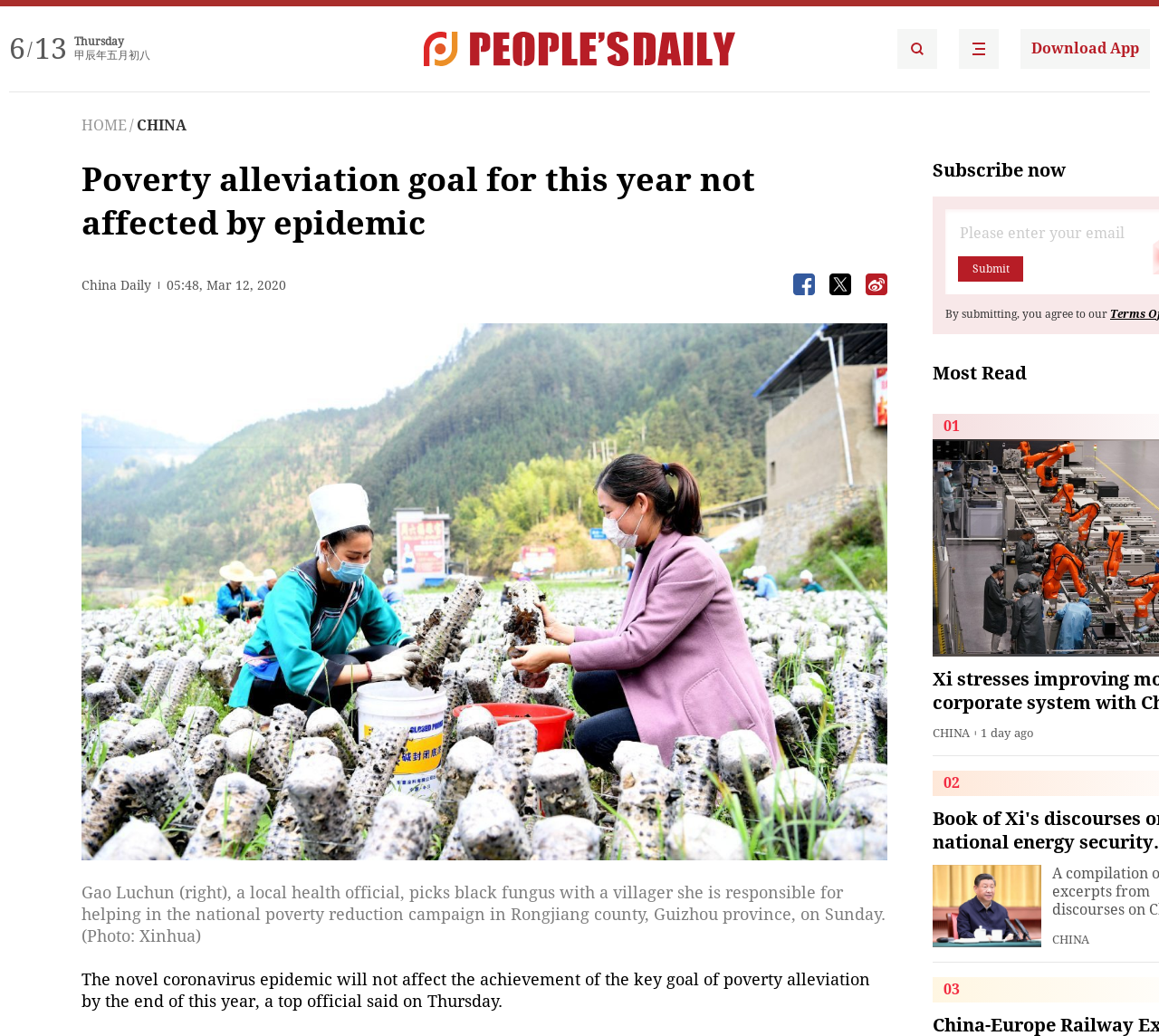What is the name of the official in the news article?
Using the information from the image, answer the question thoroughly.

I found the name of the official in the news article by reading the text 'Gao Luchun (right), a local health official, picks black fungus with a villager she is responsible for helping in the national poverty reduction campaign in Rongjiang county, Guizhou province, on Sunday.' which is located above the image.